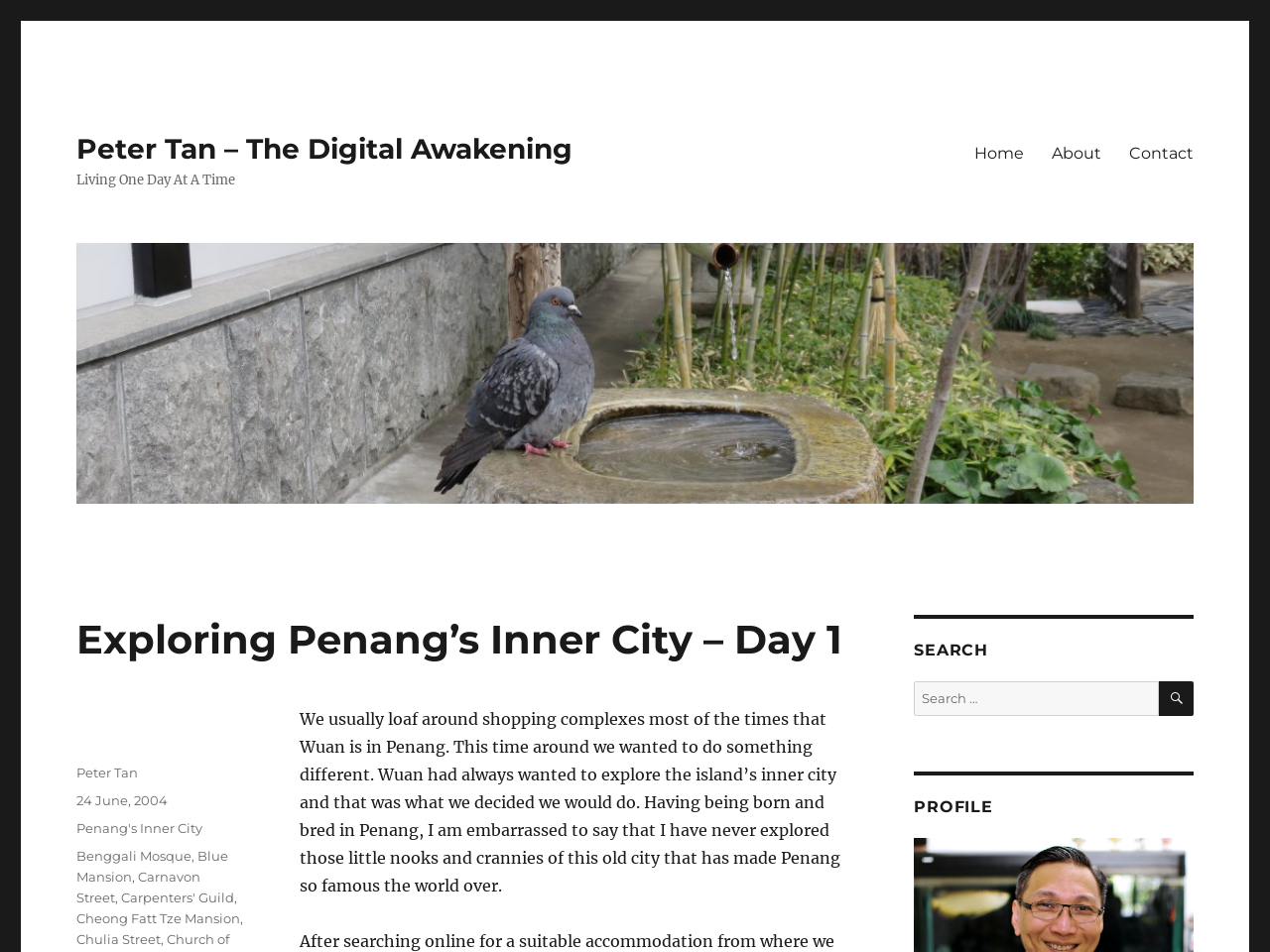Could you highlight the region that needs to be clicked to execute the instruction: "Go to Home"?

None